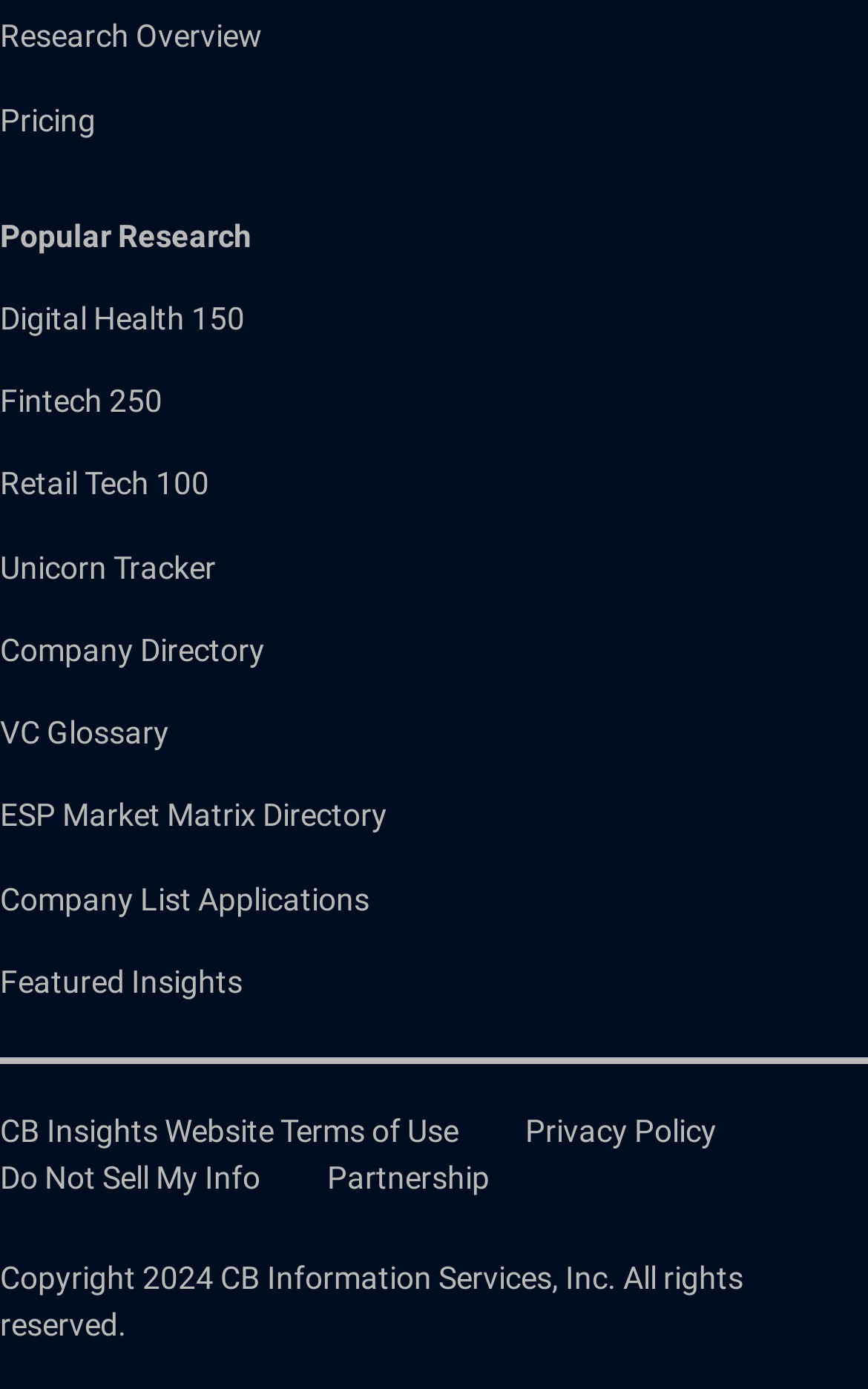Determine the bounding box for the UI element as described: "ESP Market Matrix Directory". The coordinates should be represented as four float numbers between 0 and 1, formatted as [left, top, right, bottom].

[0.0, 0.574, 0.446, 0.6]